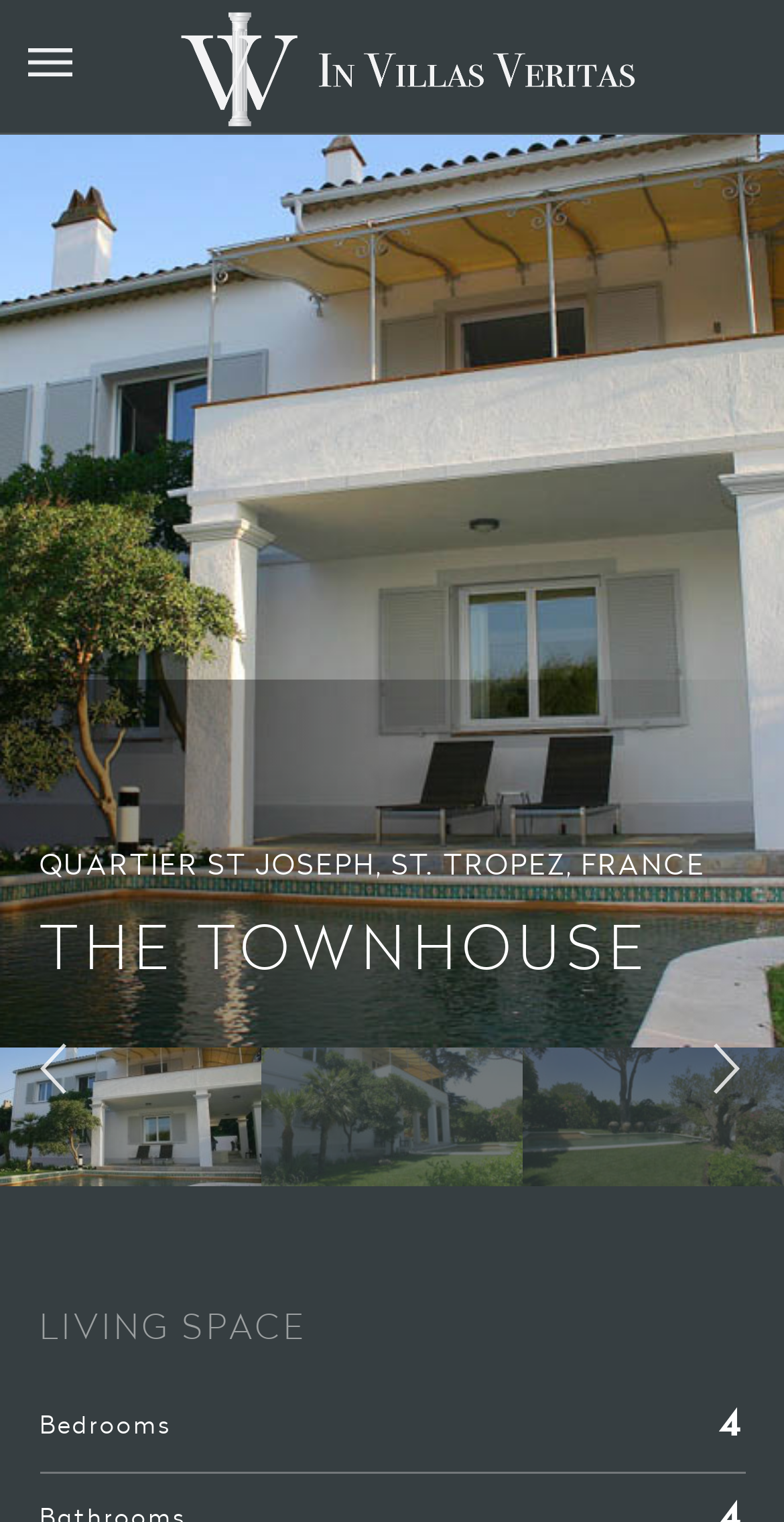What is the location of The Townhouse?
Kindly give a detailed and elaborate answer to the question.

I found the location of The Townhouse by looking at the StaticText element 'QUARTIER ST JOSEPH, ST. TROPEZ, FRANCE' which is a child of the article element.